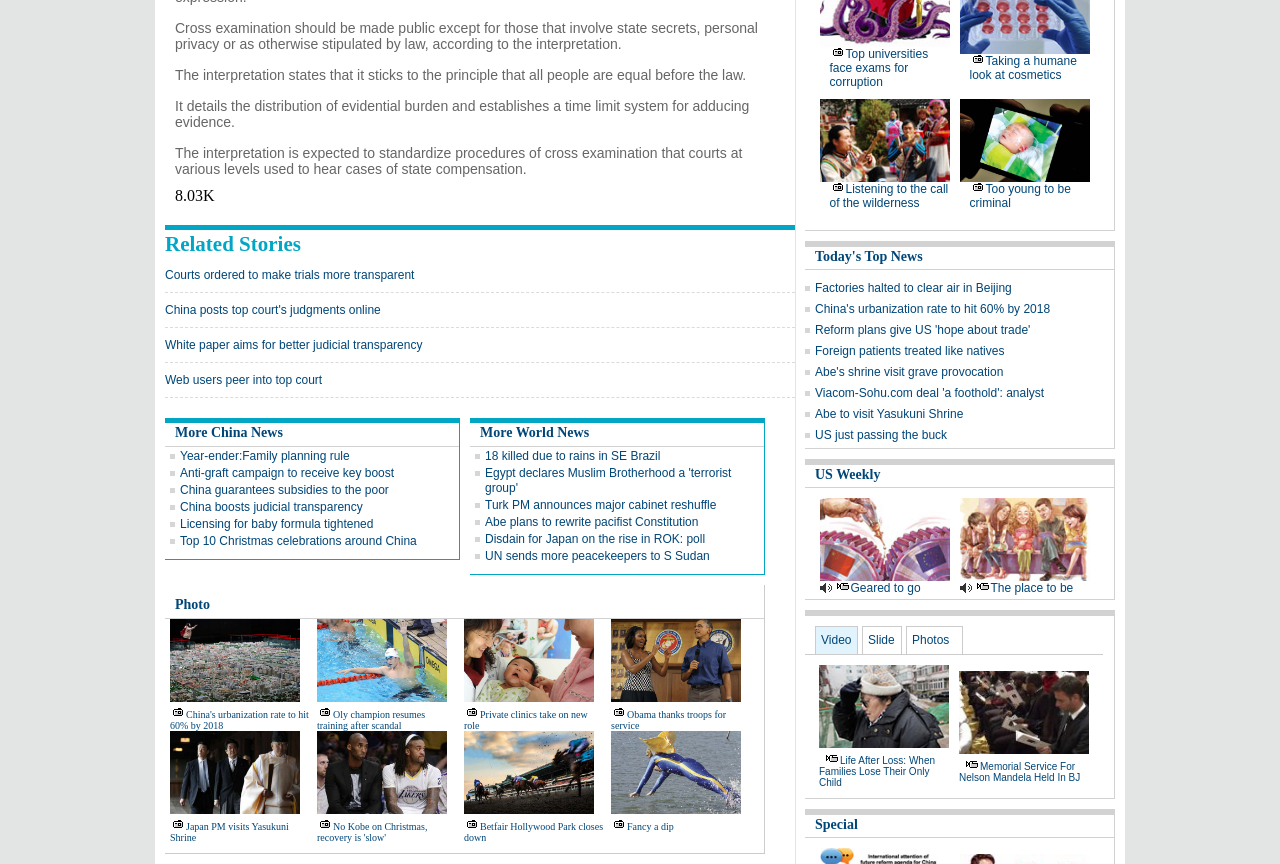Determine the bounding box coordinates of the clickable element to achieve the following action: 'Explore 'Photo''. Provide the coordinates as four float values between 0 and 1, formatted as [left, top, right, bottom].

[0.137, 0.691, 0.164, 0.708]